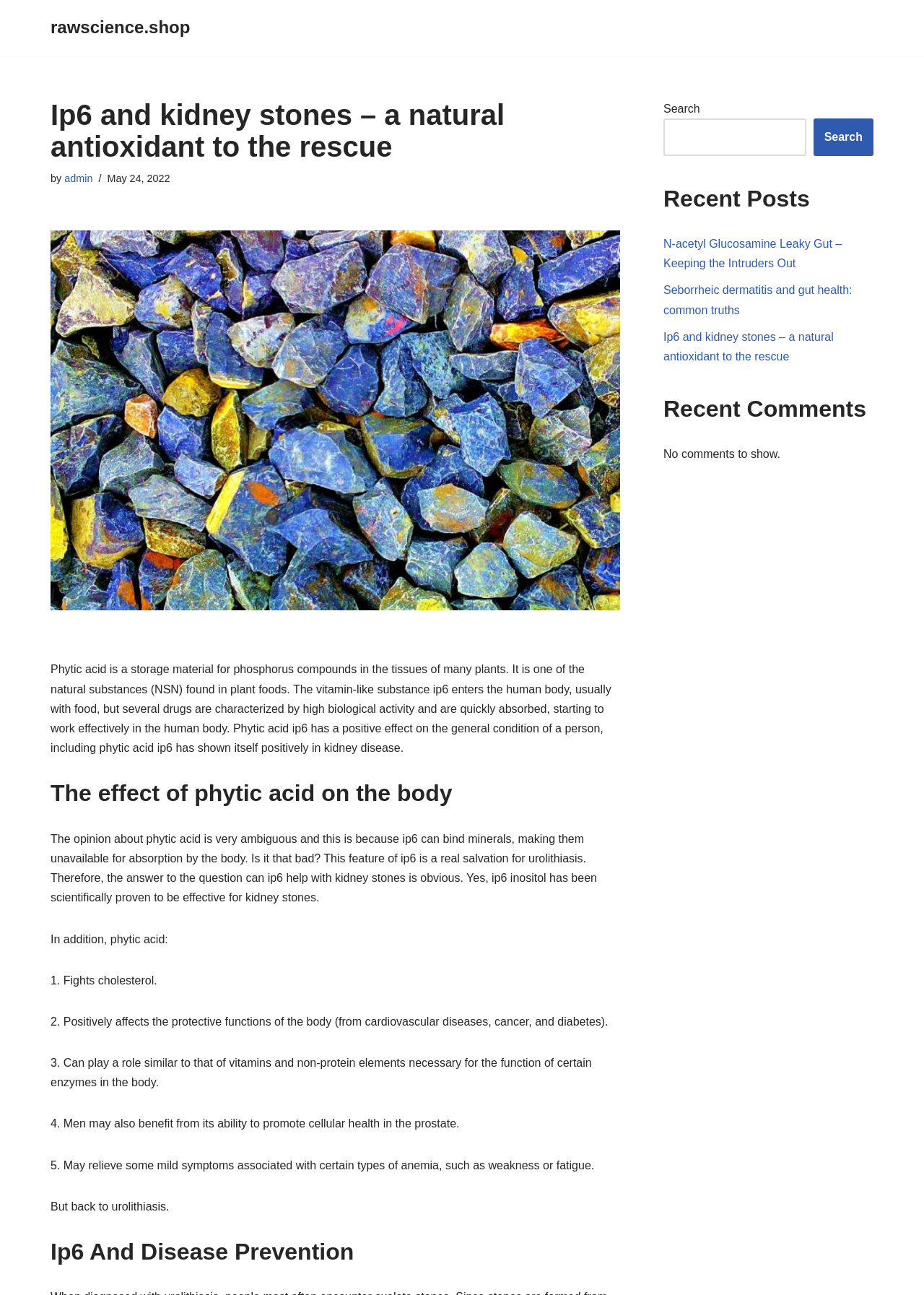What is phytic acid? Observe the screenshot and provide a one-word or short phrase answer.

A storage material for phosphorus compounds